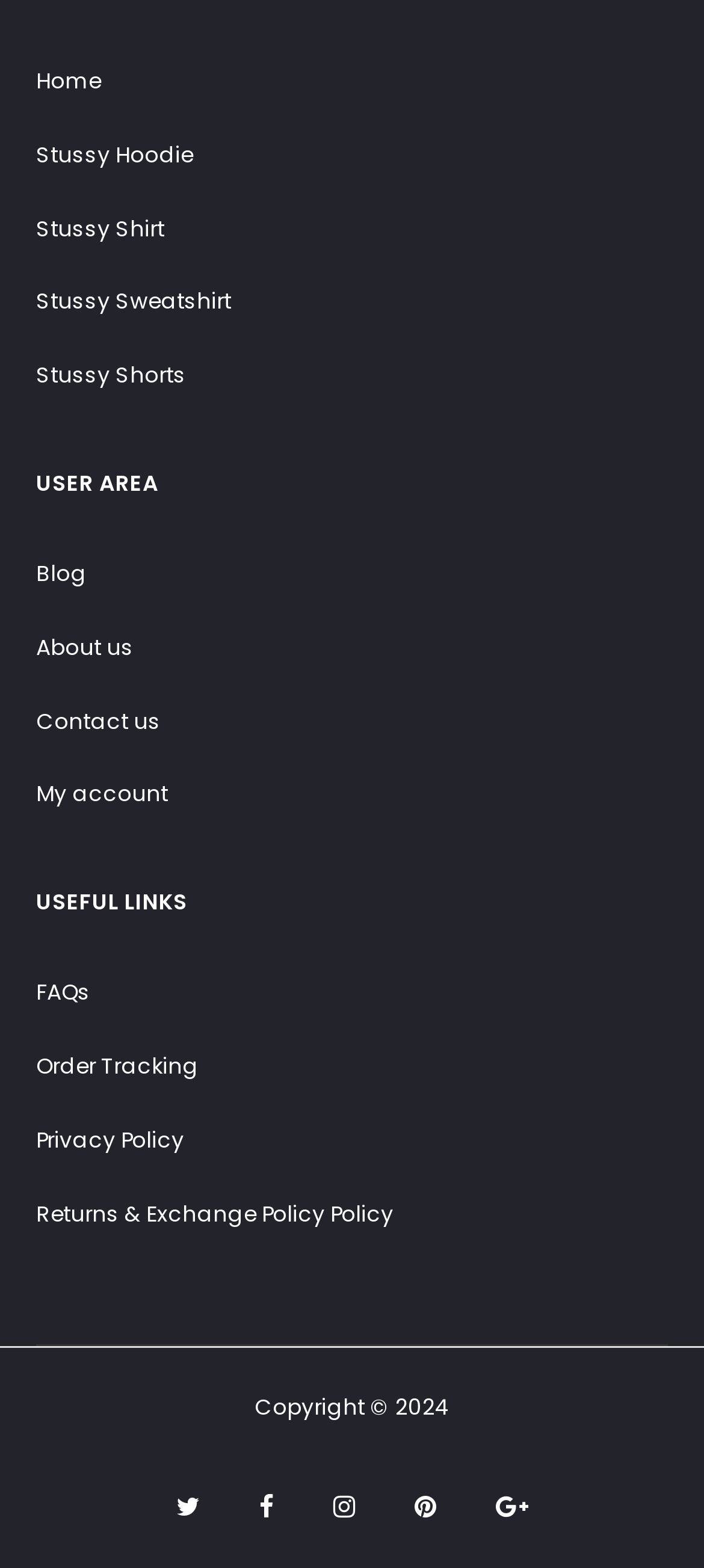Bounding box coordinates should be provided in the format (top-left x, top-left y, bottom-right x, bottom-right y) with all values between 0 and 1. Identify the bounding box for this UI element: Stussy Sweatshirt

[0.051, 0.182, 0.328, 0.202]